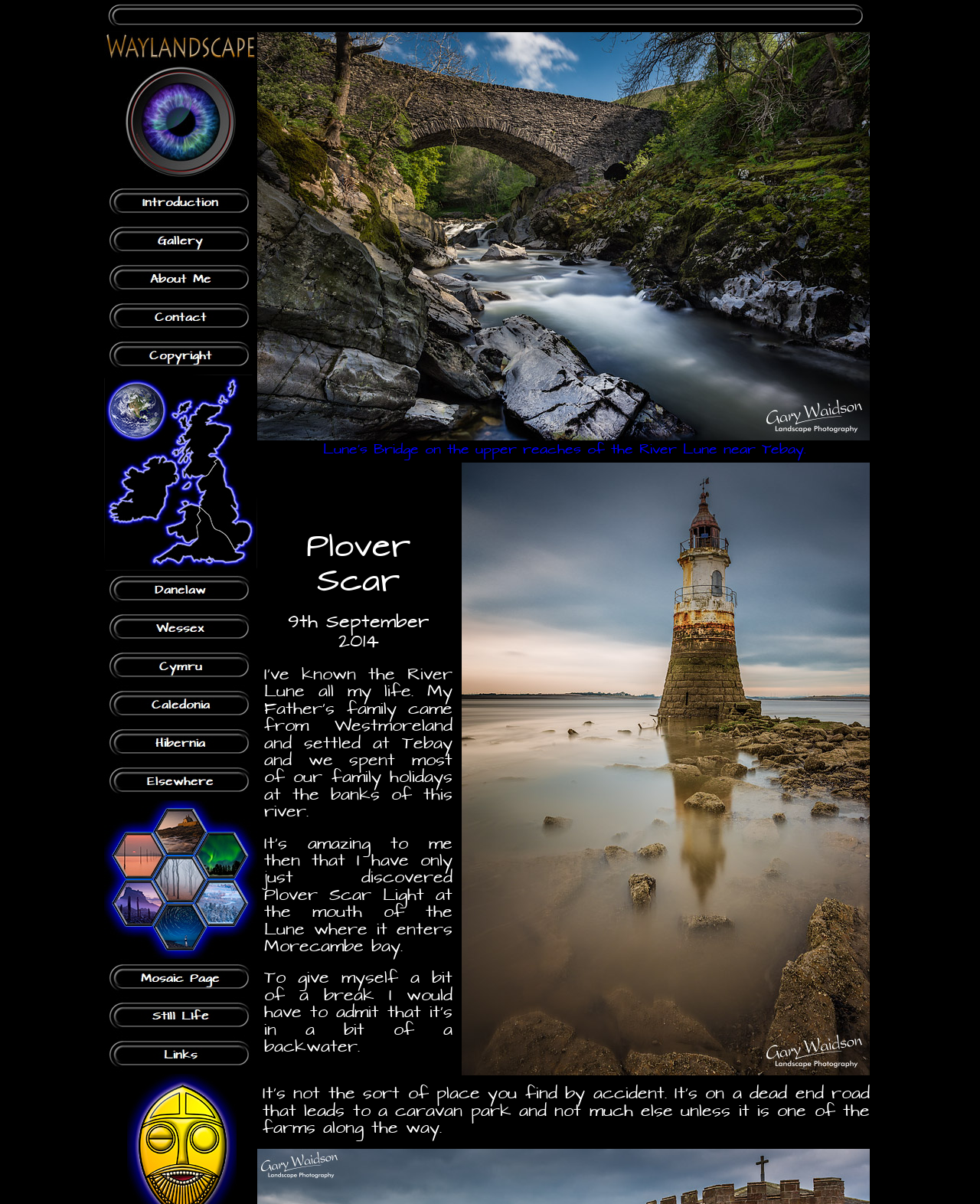What is the location of Plover Scar Light? Using the information from the screenshot, answer with a single word or phrase.

Morecambe Bay